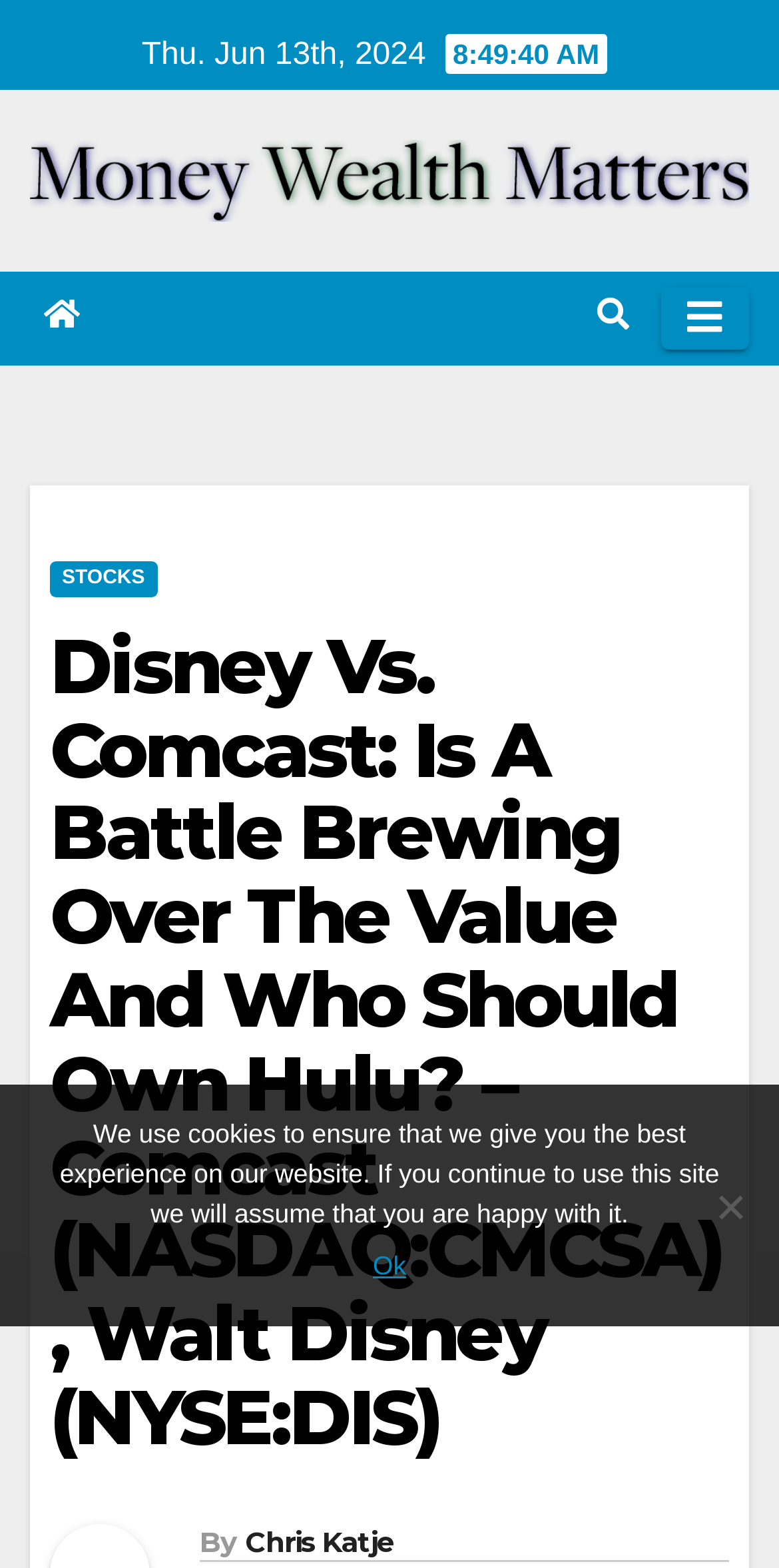Given the webpage screenshot and the description, determine the bounding box coordinates (top-left x, top-left y, bottom-right x, bottom-right y) that define the location of the UI element matching this description: alt="Money Wealth Matters"

[0.038, 0.089, 0.962, 0.141]